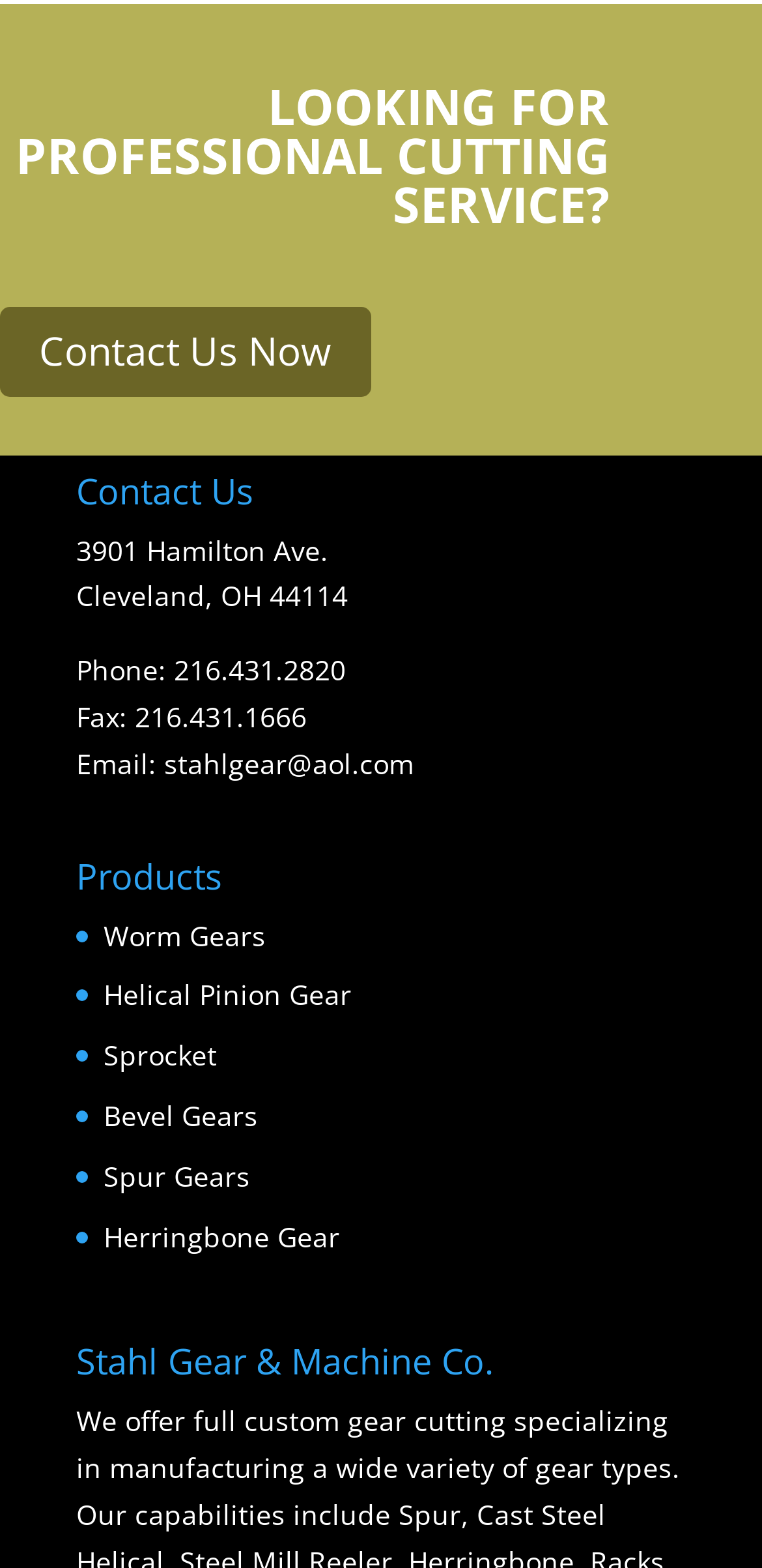Based on the image, please elaborate on the answer to the following question:
What is the company's email address?

I found the email address by looking at the contact information section, where it is listed as 'Email: stahlgear@aol.com'.